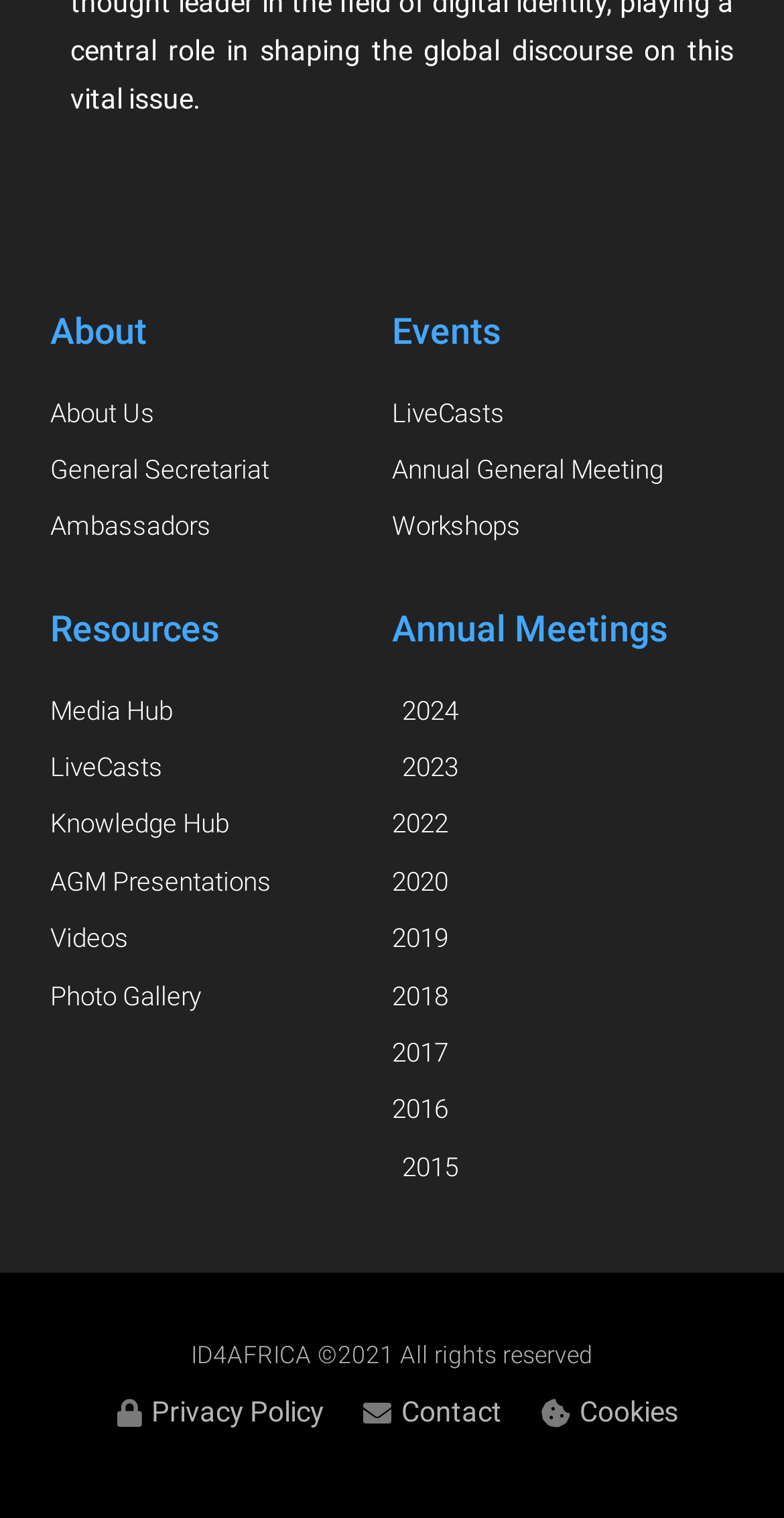Please specify the coordinates of the bounding box for the element that should be clicked to carry out this instruction: "read Privacy Policy". The coordinates must be four float numbers between 0 and 1, formatted as [left, top, right, bottom].

[0.135, 0.914, 0.413, 0.948]